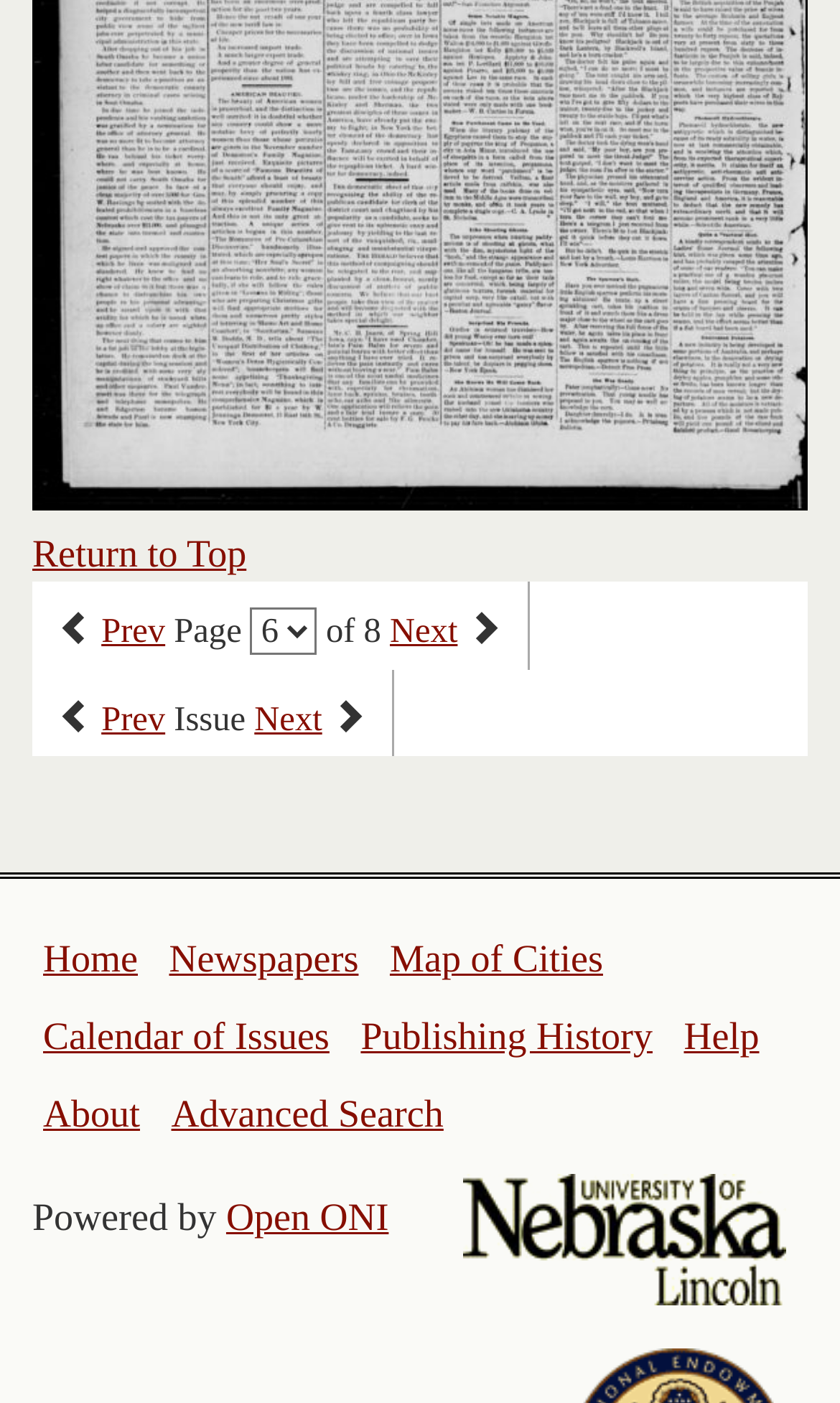Given the element description "Calendar of Issues" in the screenshot, predict the bounding box coordinates of that UI element.

[0.051, 0.723, 0.392, 0.754]